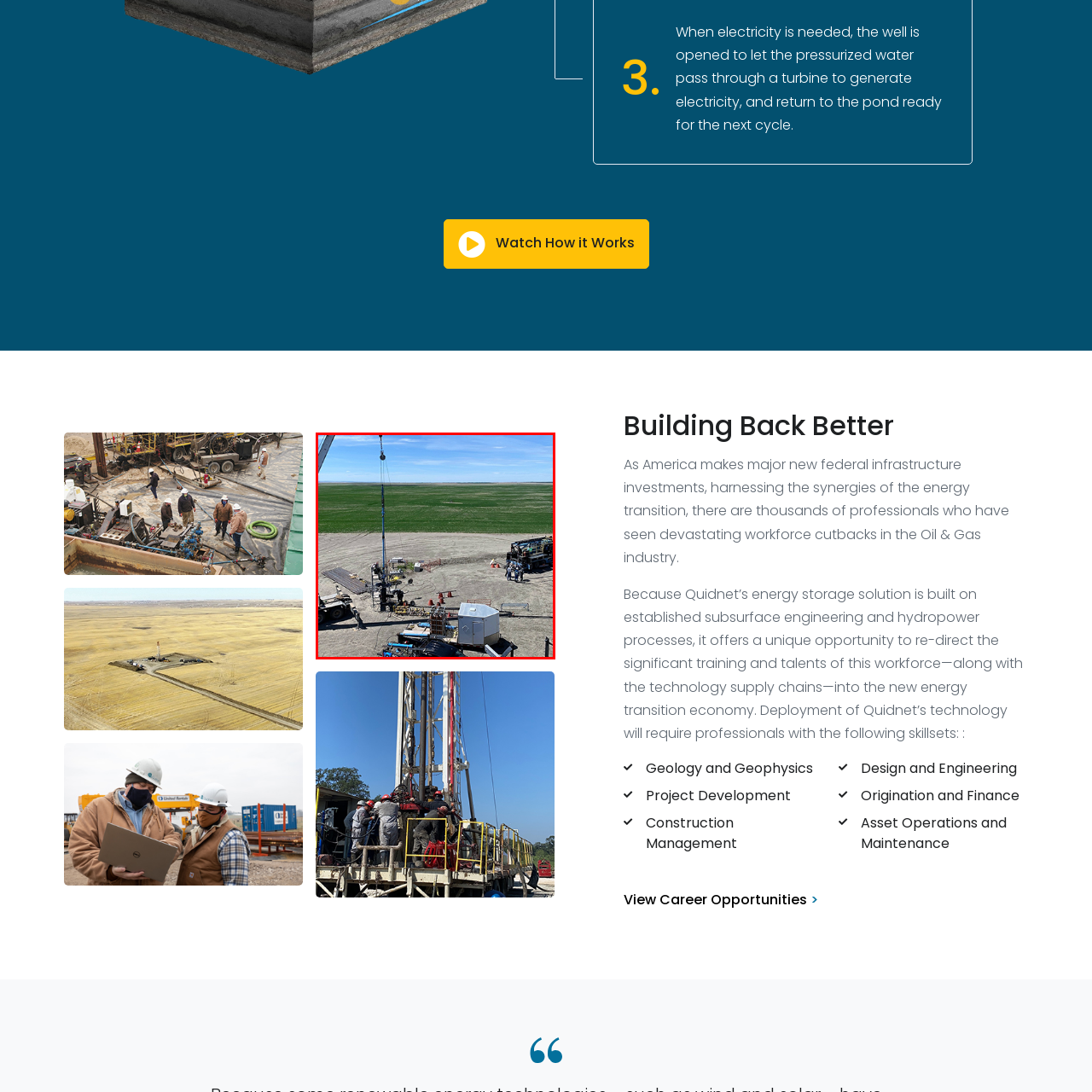What is the crane lifting in the foreground?
Look at the section marked by the red bounding box and provide a single word or phrase as your answer.

Equipment